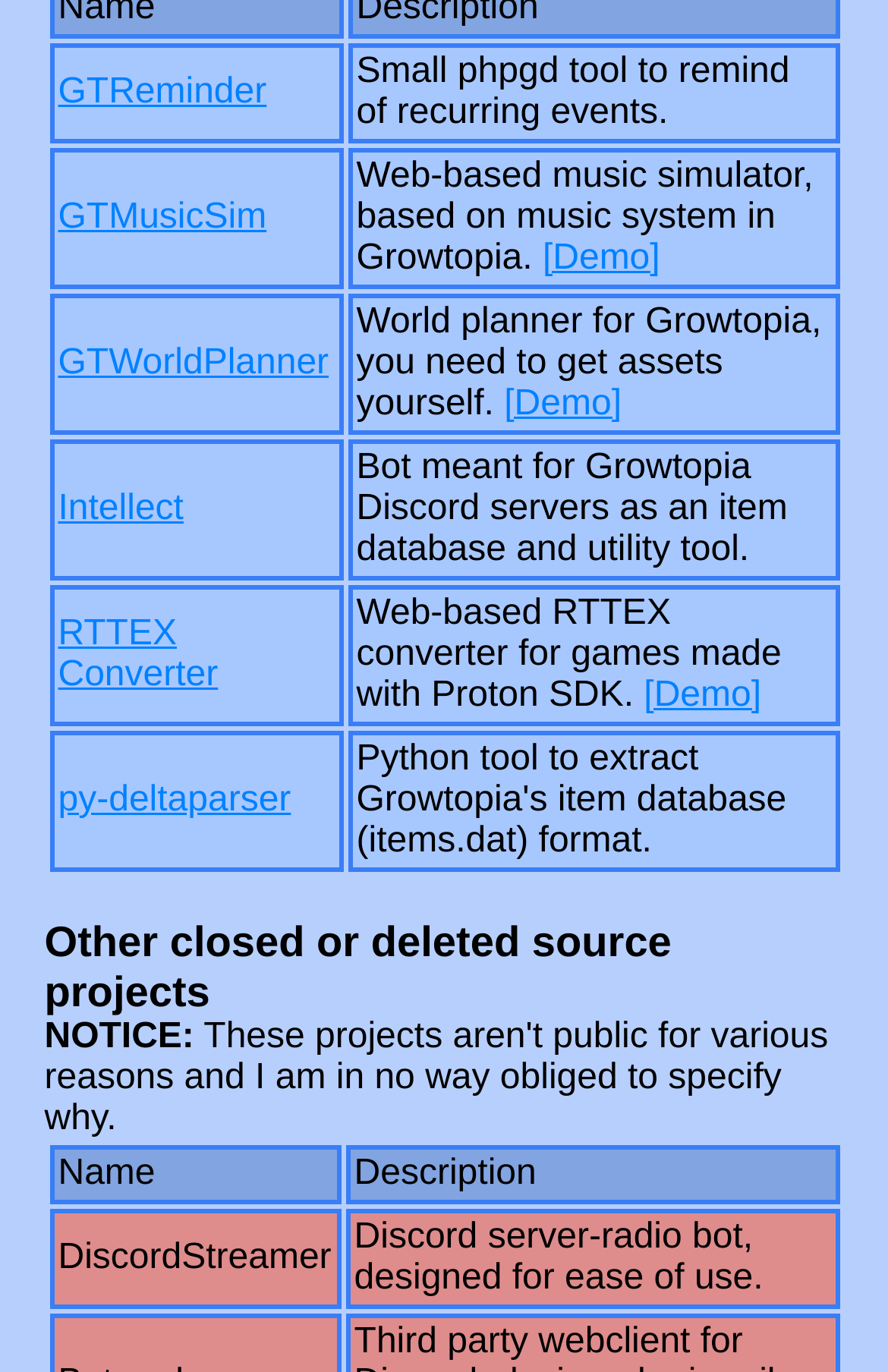How many projects are listed on this webpage?
Answer the question with as much detail as possible.

I counted the number of rows in the grid, each representing a project, and found 9 projects listed.